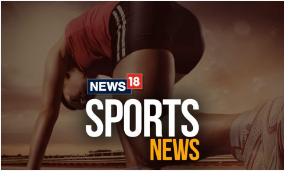Generate a detailed caption for the image.

The image features an athlete preparing to sprint, illustrating dynamic energy and focus. The athlete is positioned in a starting stance, emphasizing determination and readiness. Above this powerful visual, the text "NEWS18" is prominently displayed in a bold font, indicating the source of the content. Below, the words "SPORTS NEWS" are clearly shown, reinforcing the theme of athletic news coverage. The backdrop suggests an outdoor track environment, further enhancing the sporting context and excitement associated with competitive athletics.